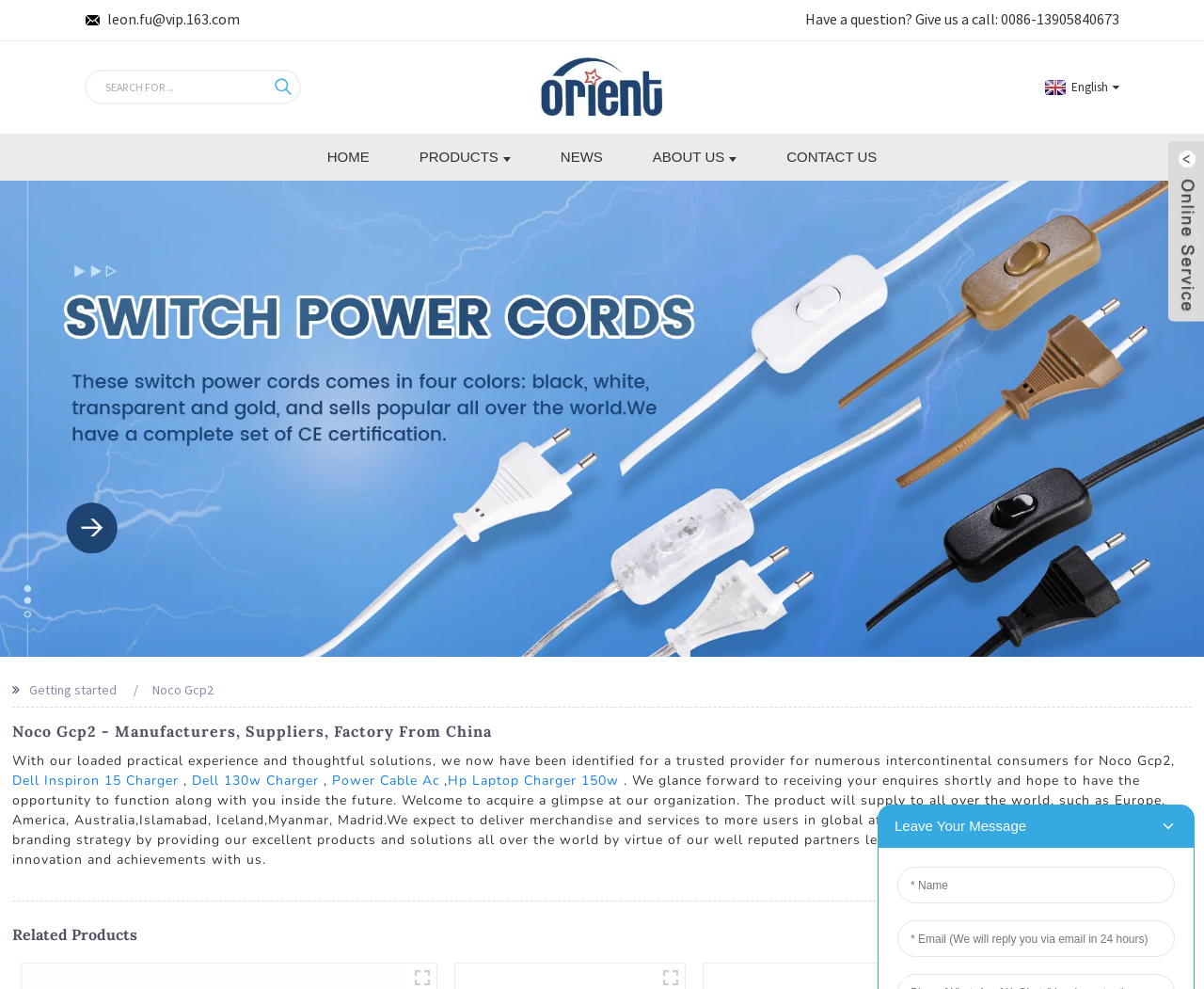Answer this question in one word or a short phrase: What is the language of the website?

English